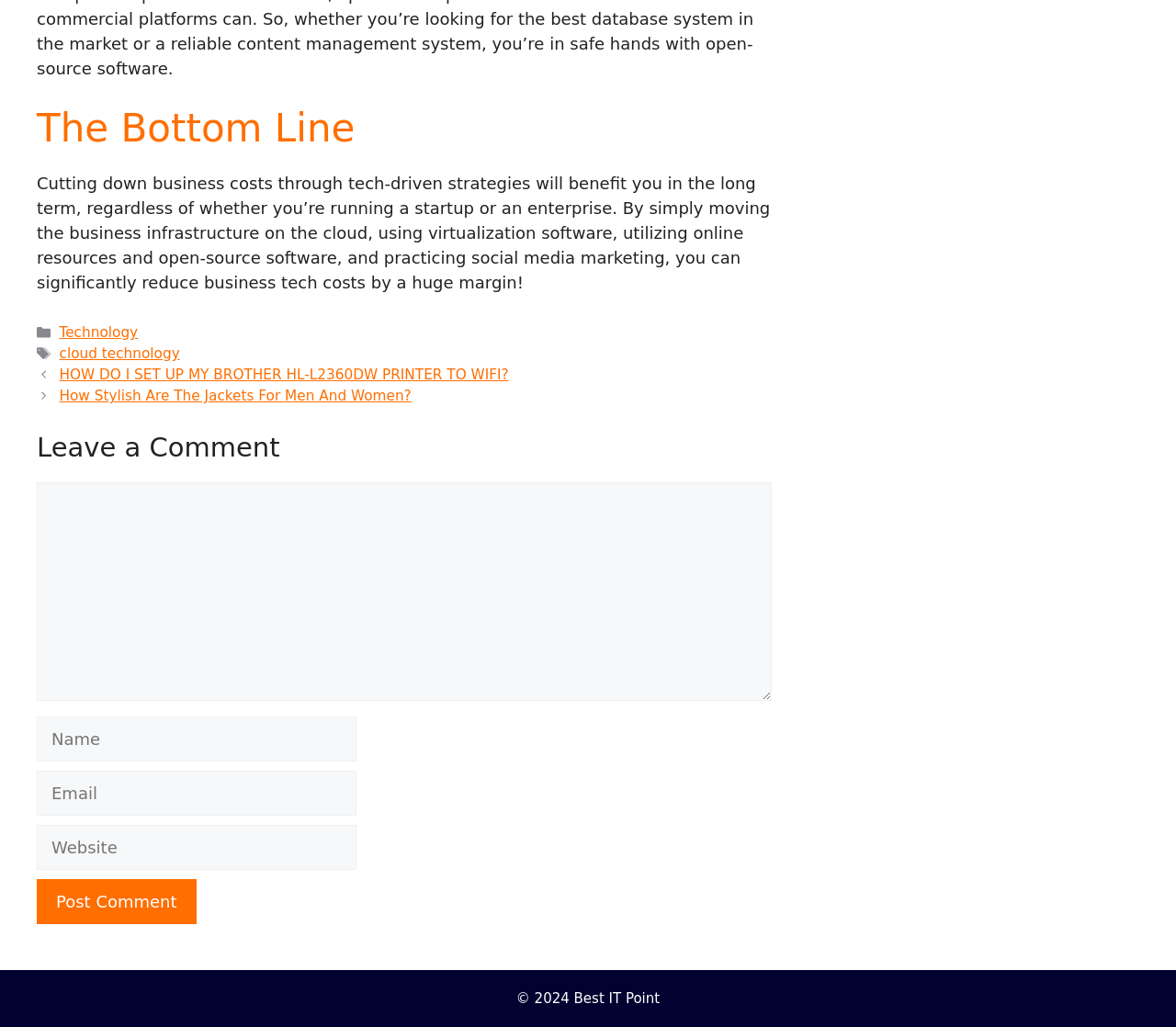Find the bounding box coordinates of the area that needs to be clicked in order to achieve the following instruction: "Read about growing Alpine strawberries". The coordinates should be specified as four float numbers between 0 and 1, i.e., [left, top, right, bottom].

None